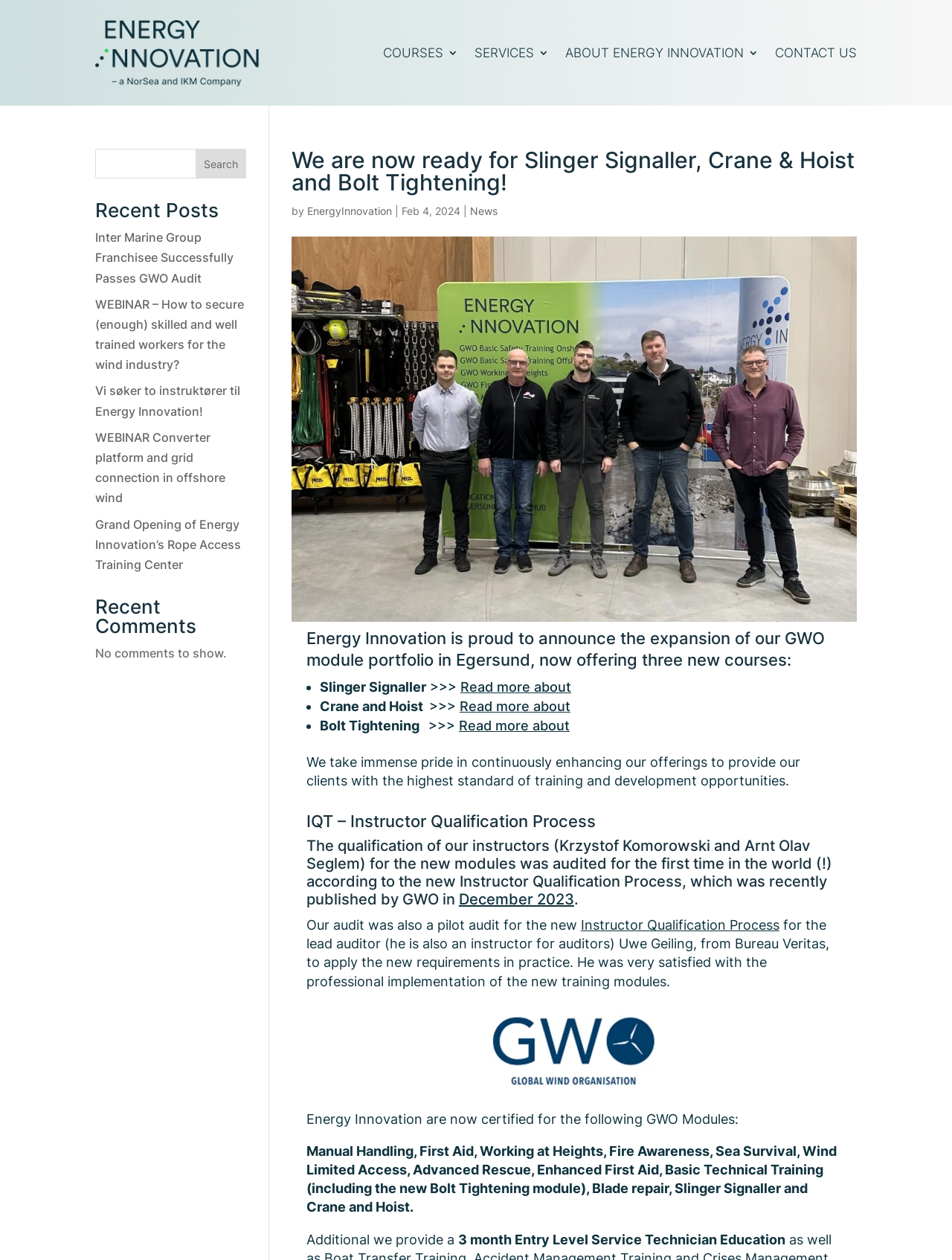Respond with a single word or phrase for the following question: 
What is the name of the instructor who audited the new modules?

Uwe Geiling